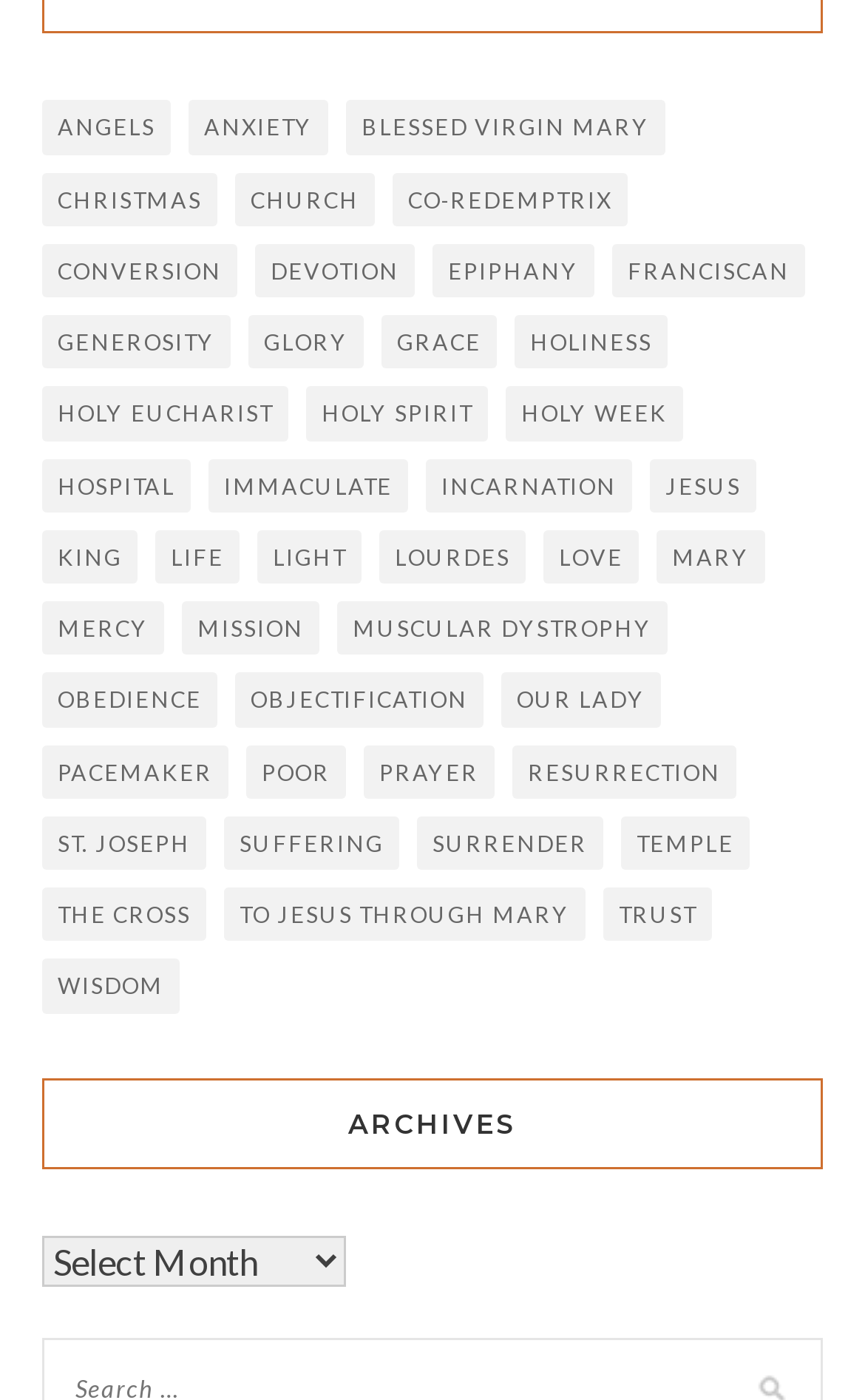Find the bounding box coordinates of the area that needs to be clicked in order to achieve the following instruction: "Explore Holy Eucharist". The coordinates should be specified as four float numbers between 0 and 1, i.e., [left, top, right, bottom].

[0.049, 0.276, 0.333, 0.315]